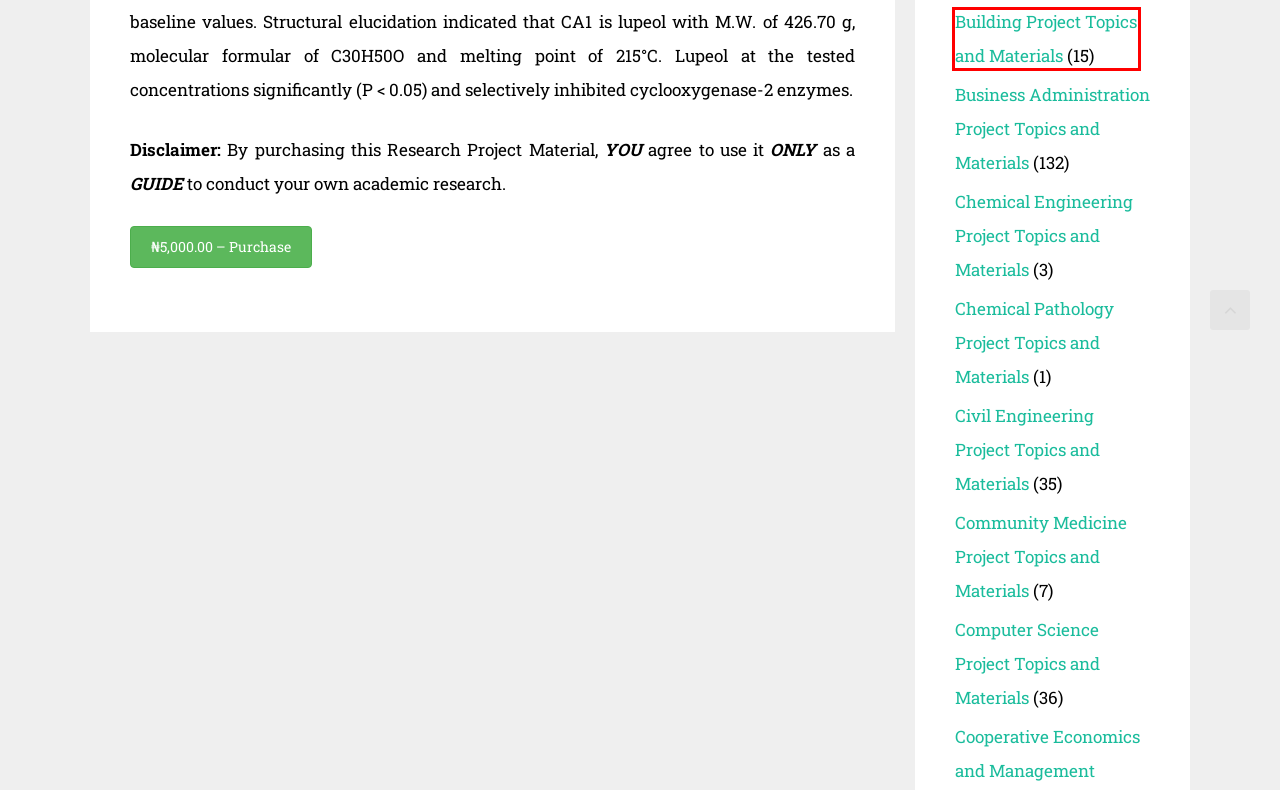You are given a screenshot of a webpage with a red rectangle bounding box around an element. Choose the best webpage description that matches the page after clicking the element in the bounding box. Here are the candidates:
A. Business Administration Project Topics and Materials Archives | Free Research Project
B. Civil Engineering Project Topics and Materials Archives | Free Research Project
C. About Us | Free Research Project
D. Building Project Topics and Materials Archives | Free Research Project
E. Community Medicine Project Topics and Materials Archives | Free Research Project
F. Computer Science Project Topics and Materials Archives | Free Research Project
G. Chemical Engineering Project Topics and Materials Archives | Free Research Project
H. Chemical Pathology Project Topics and Materials Archives | Free Research Project

D